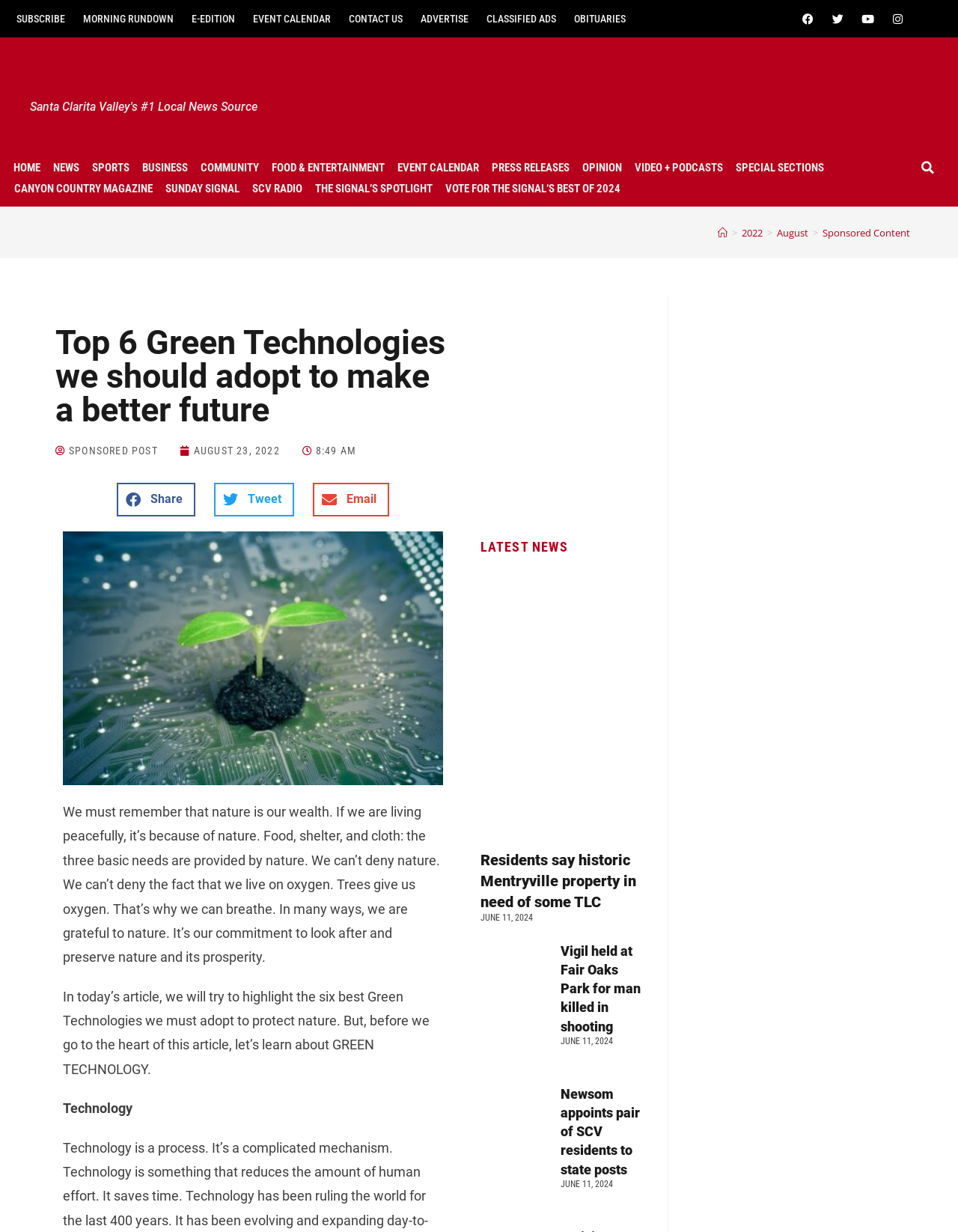Please find the bounding box coordinates of the clickable region needed to complete the following instruction: "Read the latest news". The bounding box coordinates must consist of four float numbers between 0 and 1, i.e., [left, top, right, bottom].

[0.501, 0.434, 0.67, 0.454]